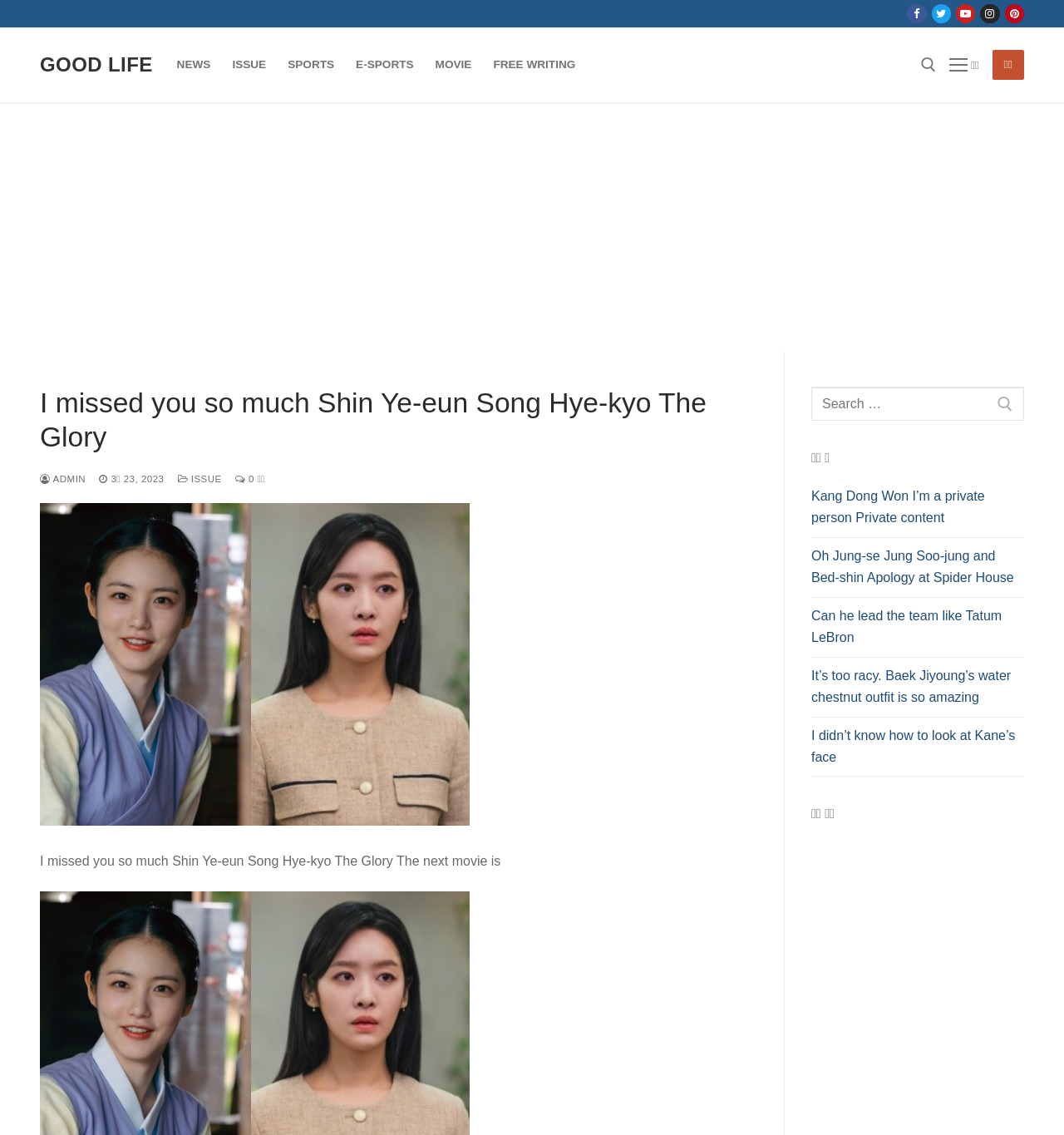Please find the bounding box coordinates of the element's region to be clicked to carry out this instruction: "Go to MOVIE page".

[0.399, 0.043, 0.453, 0.071]